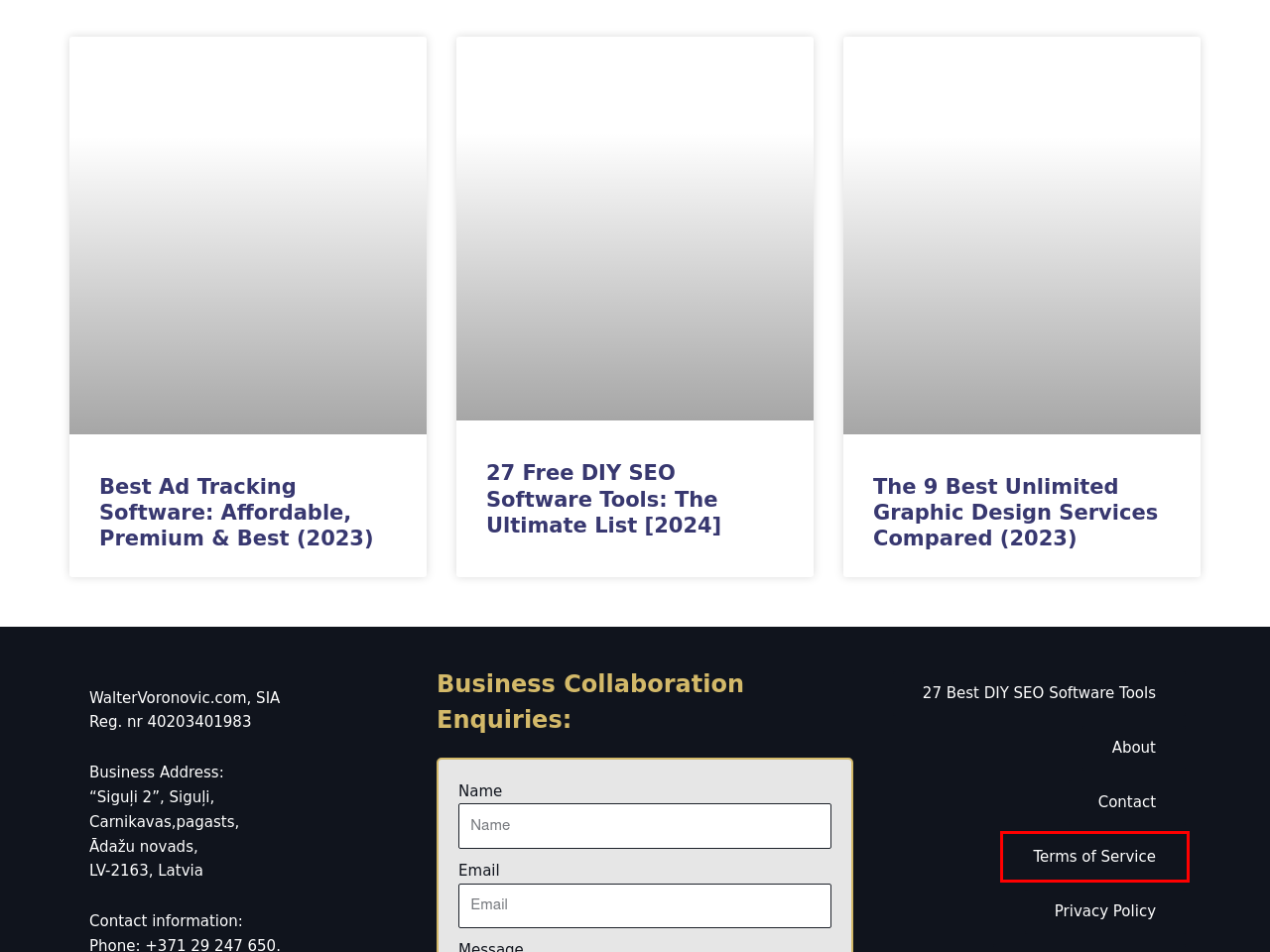Check out the screenshot of a webpage with a red rectangle bounding box. Select the best fitting webpage description that aligns with the new webpage after clicking the element inside the bounding box. Here are the candidates:
A. SaaS Marketing Agency by Walter Voronovic - Walter Voronovic
B. 27 Free DIY SEO Software Tools: The Ultimate List [2024]
C. Privacy Policy - Walter Voronovic
D. The 9 Best Unlimited Graphic Design Services Compared (2023) - Walter Voronovic
E. Terms of Service - Walter Voronovic
F. What Is Quality Score In PPC? - Explained - Walter Voronovic
G. Best Ad Tracking Software: Affordable, Premium & Best (2023) - Walter Voronovic
H. About - Walter Voronovic

E